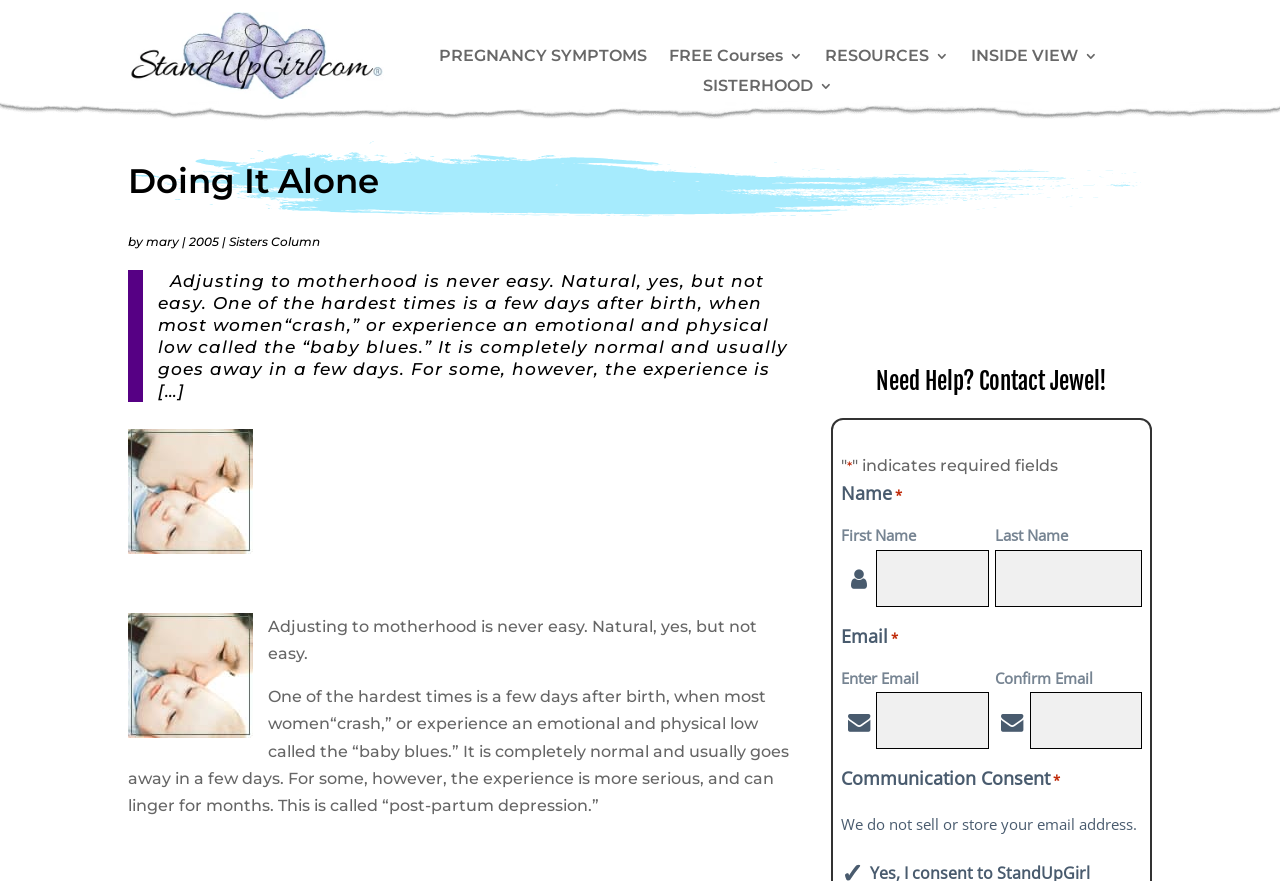What is the image above the article title?
Refer to the image and answer the question using a single word or phrase.

A mother and child